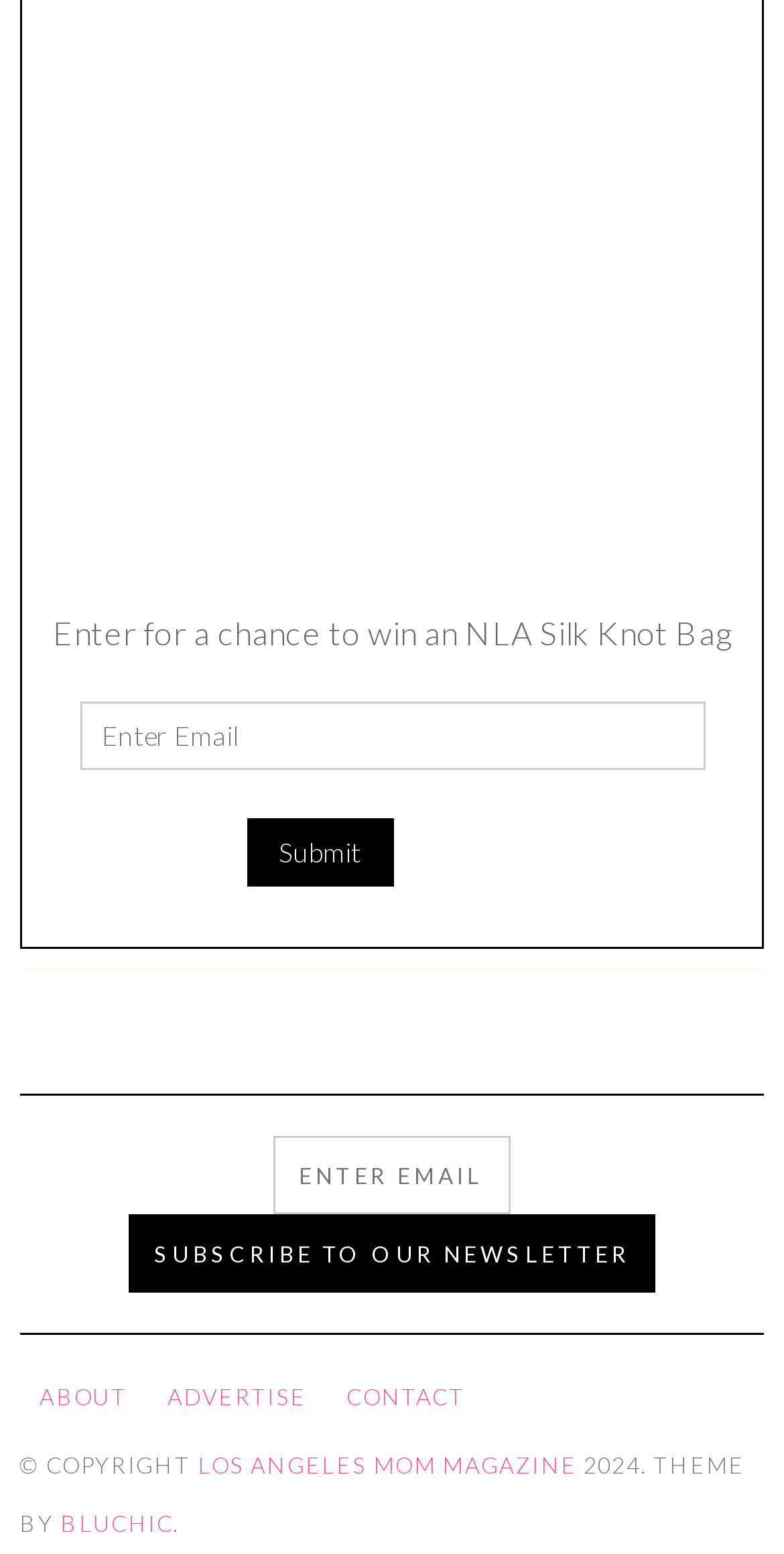Find and specify the bounding box coordinates that correspond to the clickable region for the instruction: "Click the NLA Silk Knot Bag link".

[0.053, 0.331, 0.947, 0.356]